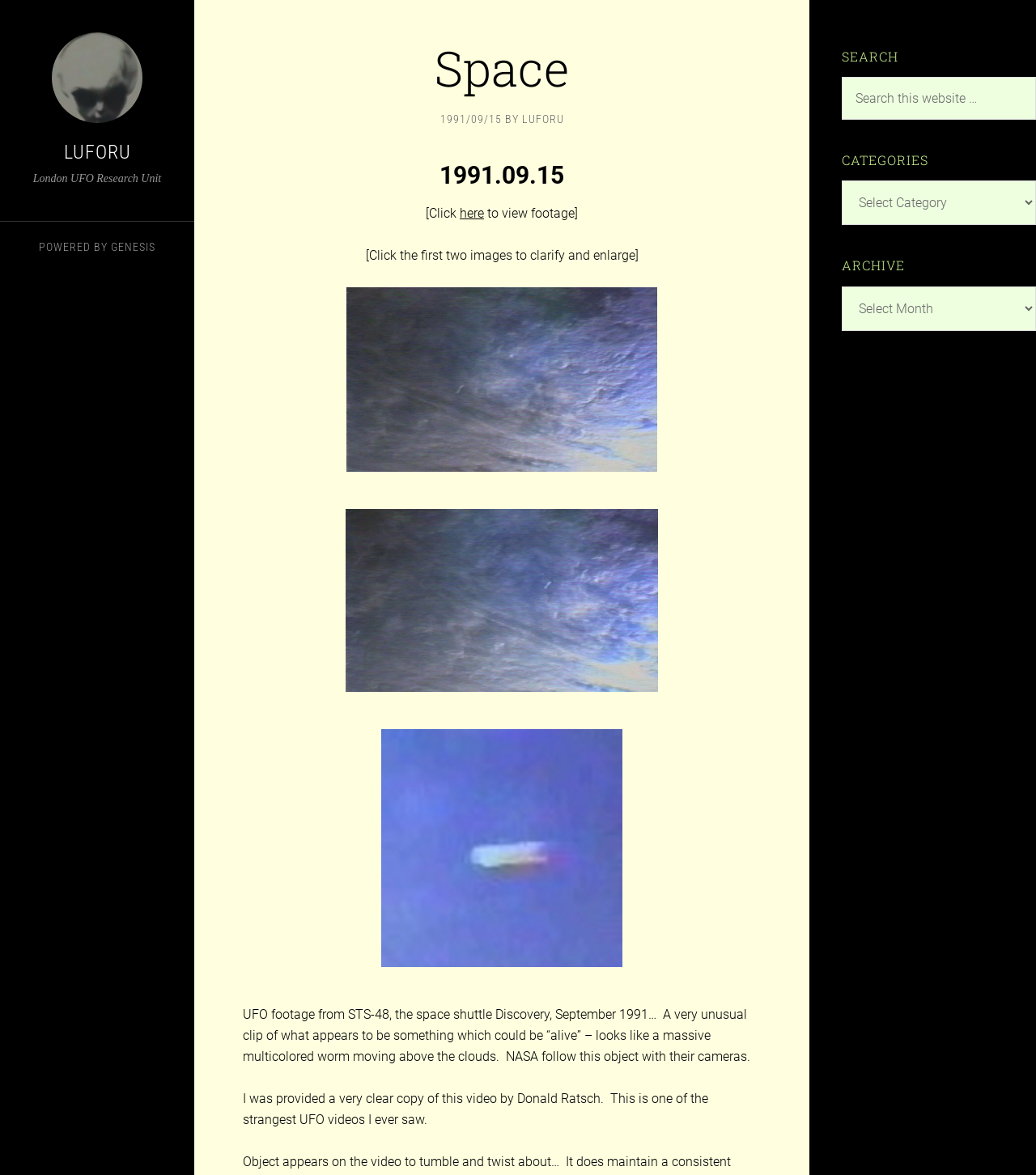Identify the bounding box coordinates of the region I need to click to complete this instruction: "Click the link to view footage".

[0.444, 0.175, 0.467, 0.188]